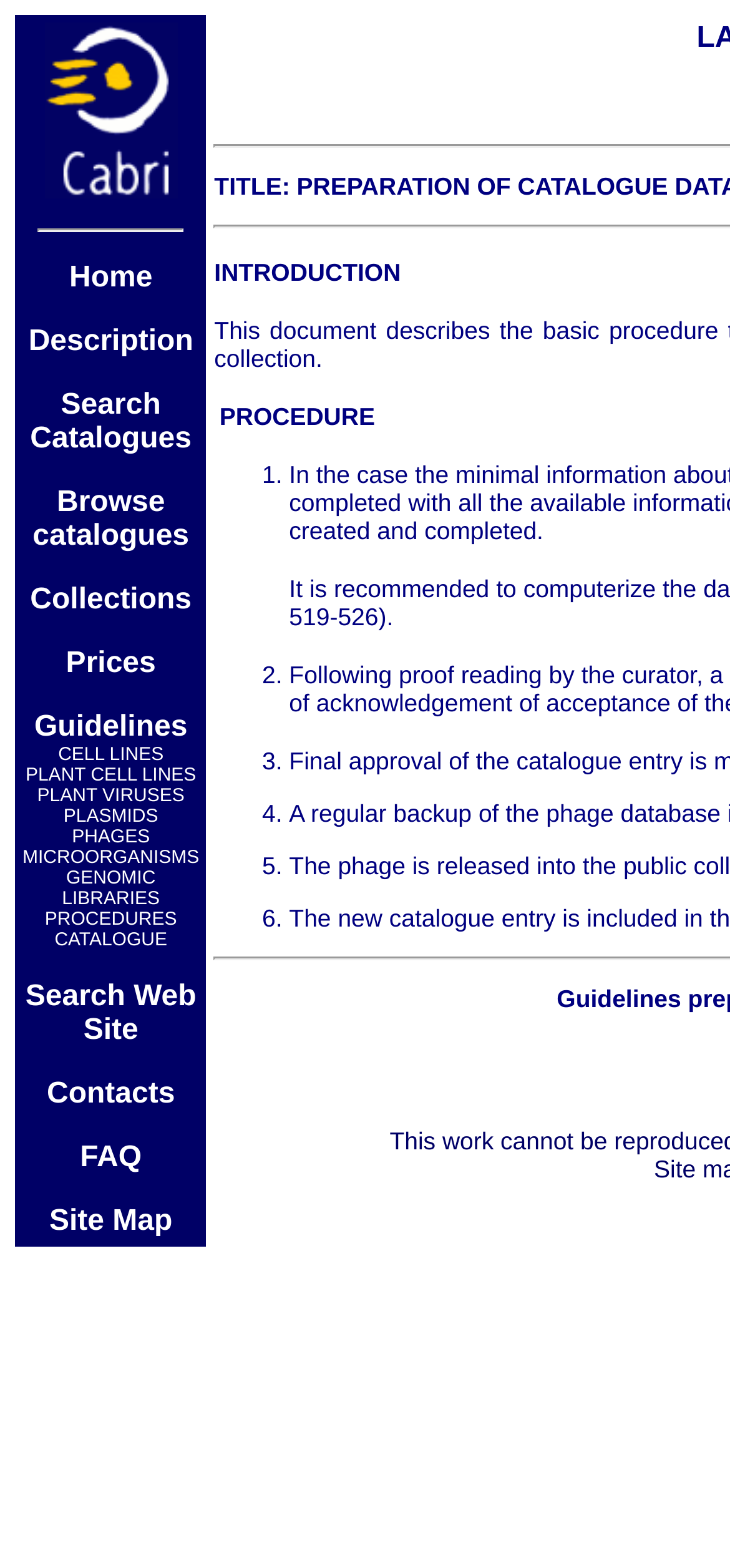How many links are in the top menu?
Carefully analyze the image and provide a thorough answer to the question.

I counted the number of links in the top menu, starting from 'Home' to 'Site Map', and found 17 links.